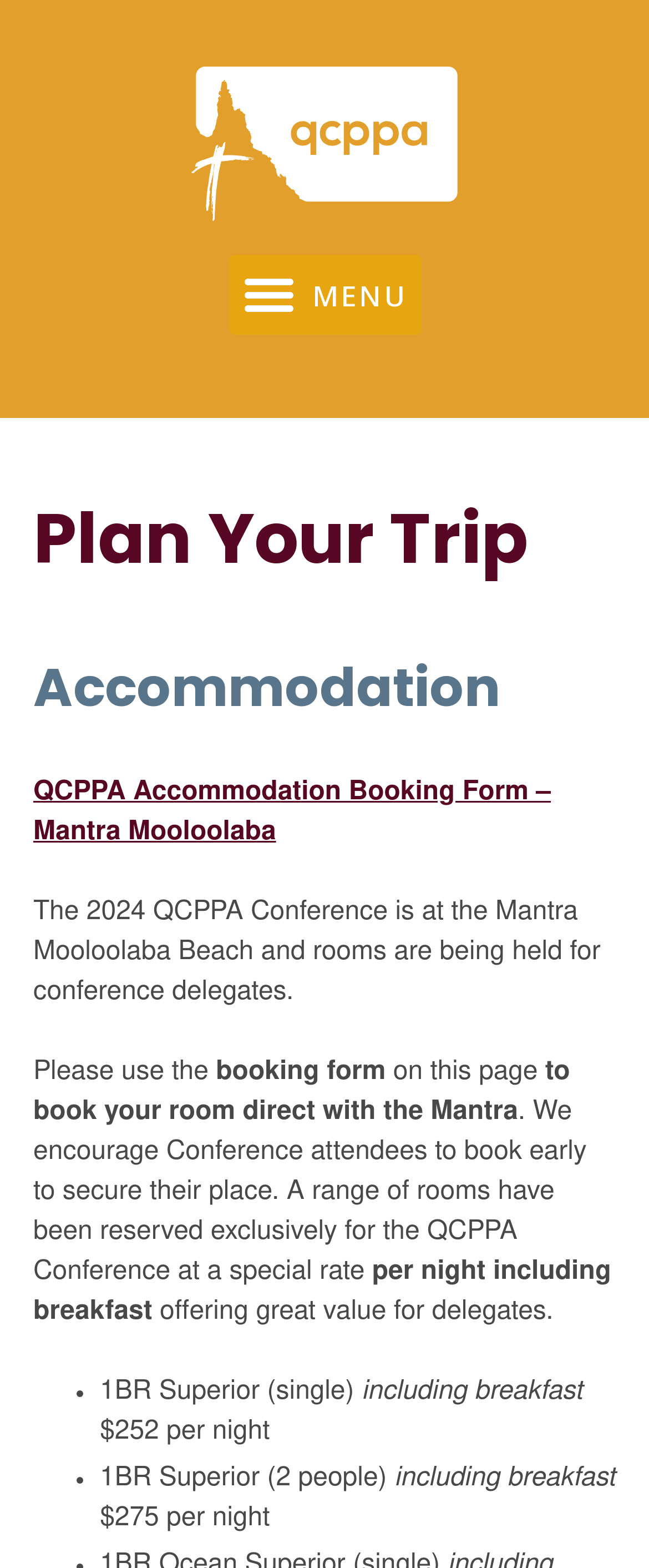Identify the bounding box coordinates for the UI element mentioned here: "Menu". Provide the coordinates as four float values between 0 and 1, i.e., [left, top, right, bottom].

[0.353, 0.163, 0.647, 0.214]